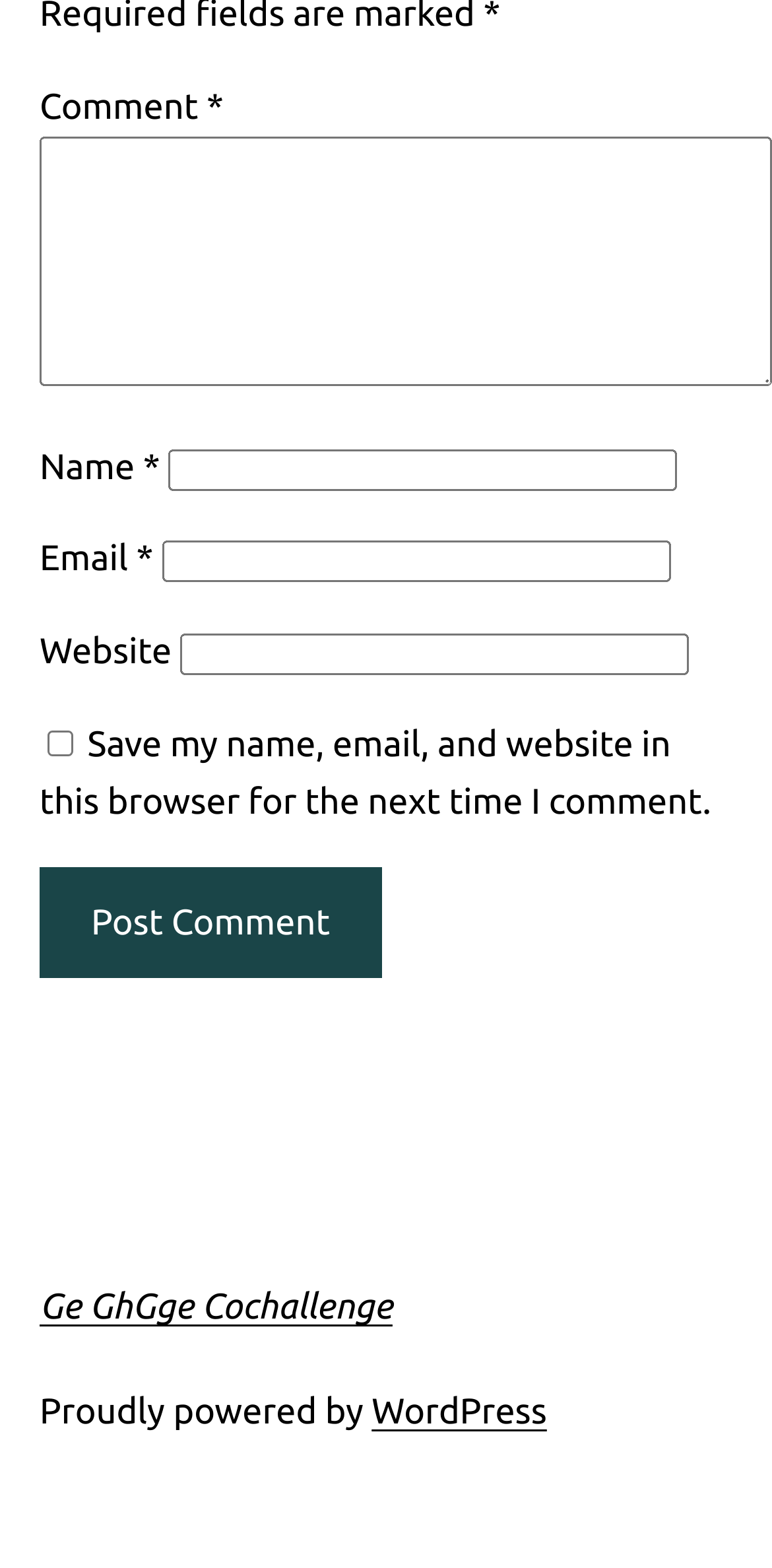What is the purpose of the checkbox?
Give a single word or phrase answer based on the content of the image.

Save comment info